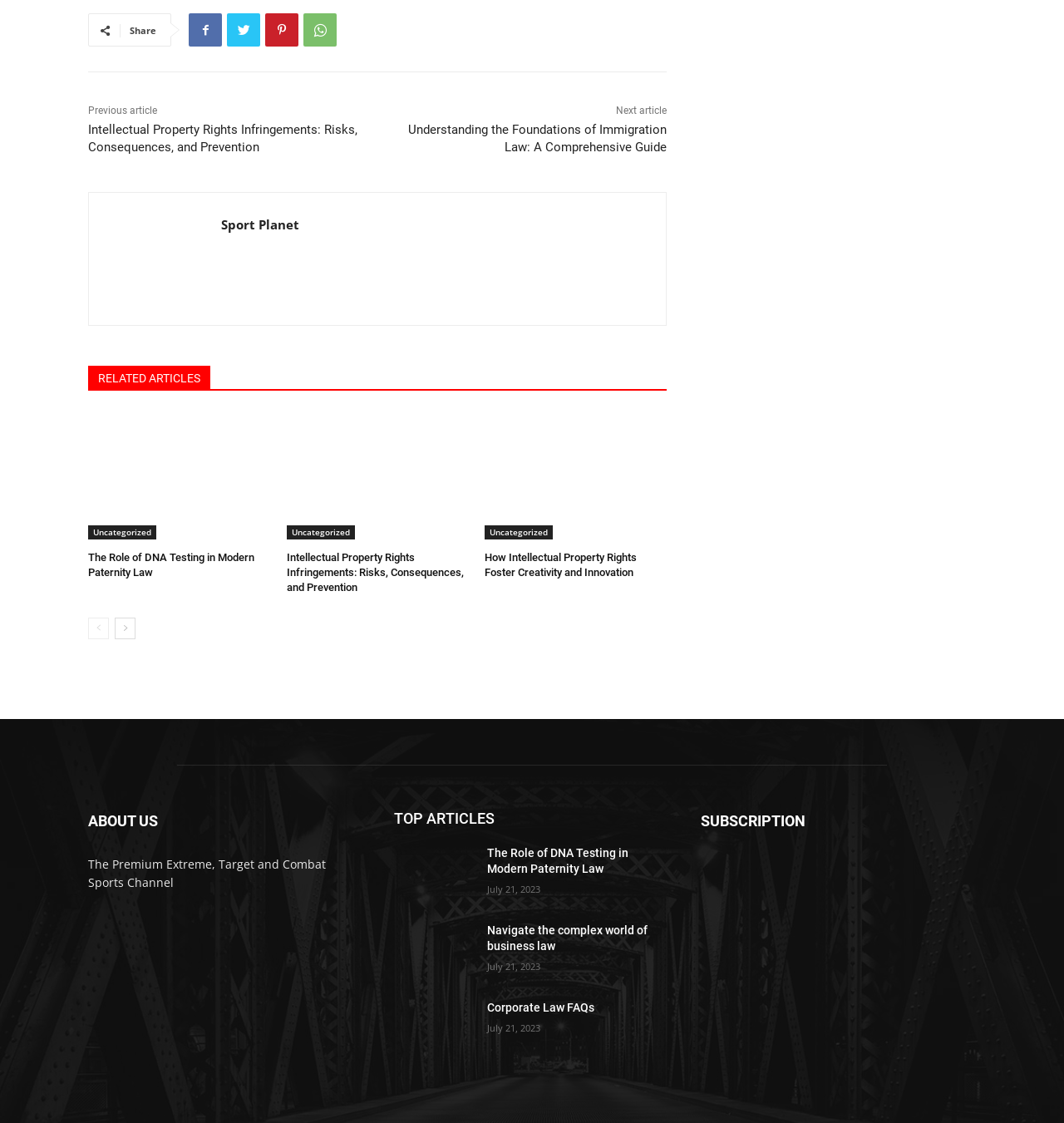Identify the bounding box of the HTML element described as: "Twitter".

[0.213, 0.012, 0.245, 0.041]